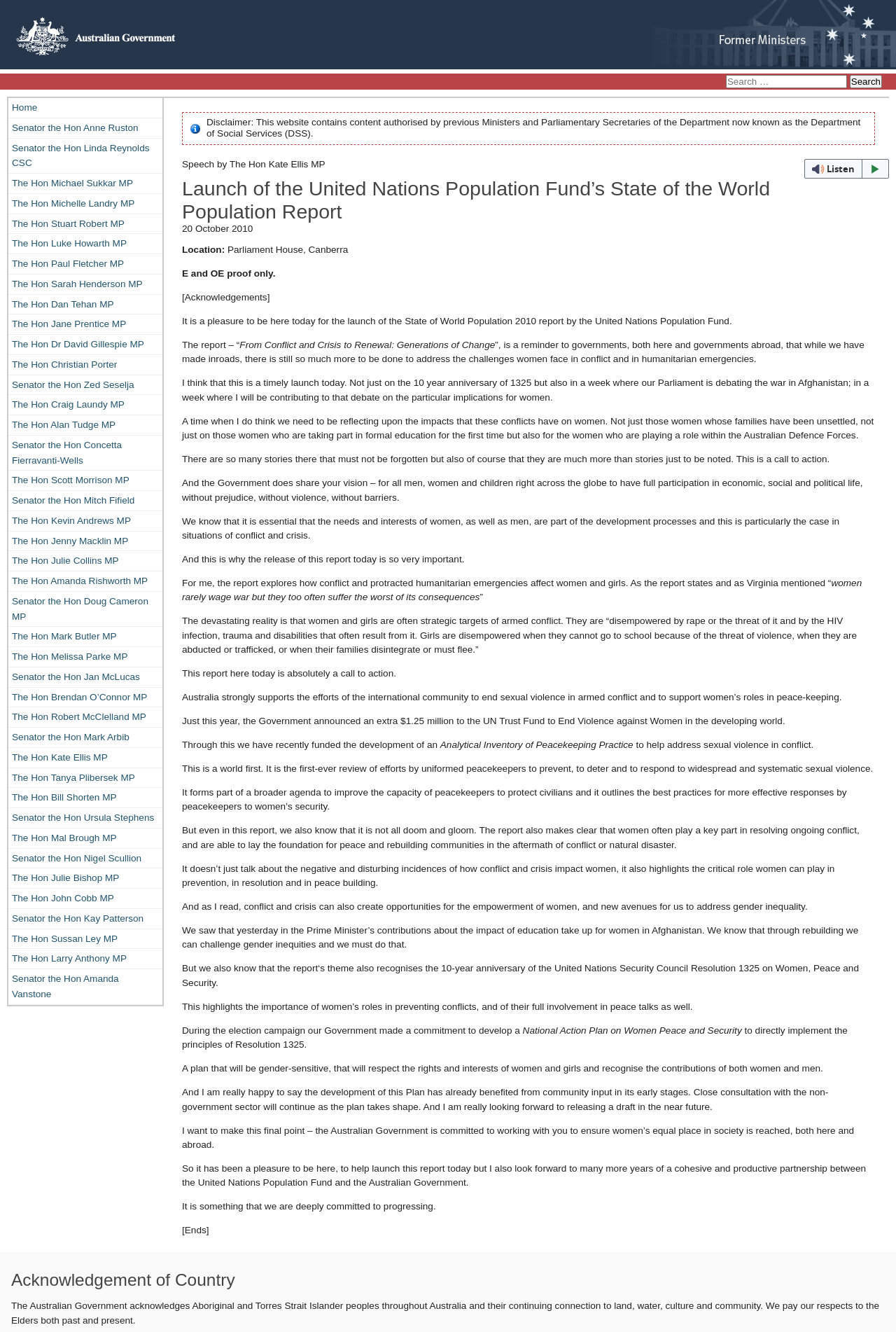Using the provided element description: "The Hon Christian Porter", identify the bounding box coordinates. The coordinates should be four floats between 0 and 1 in the order [left, top, right, bottom].

[0.009, 0.266, 0.181, 0.281]